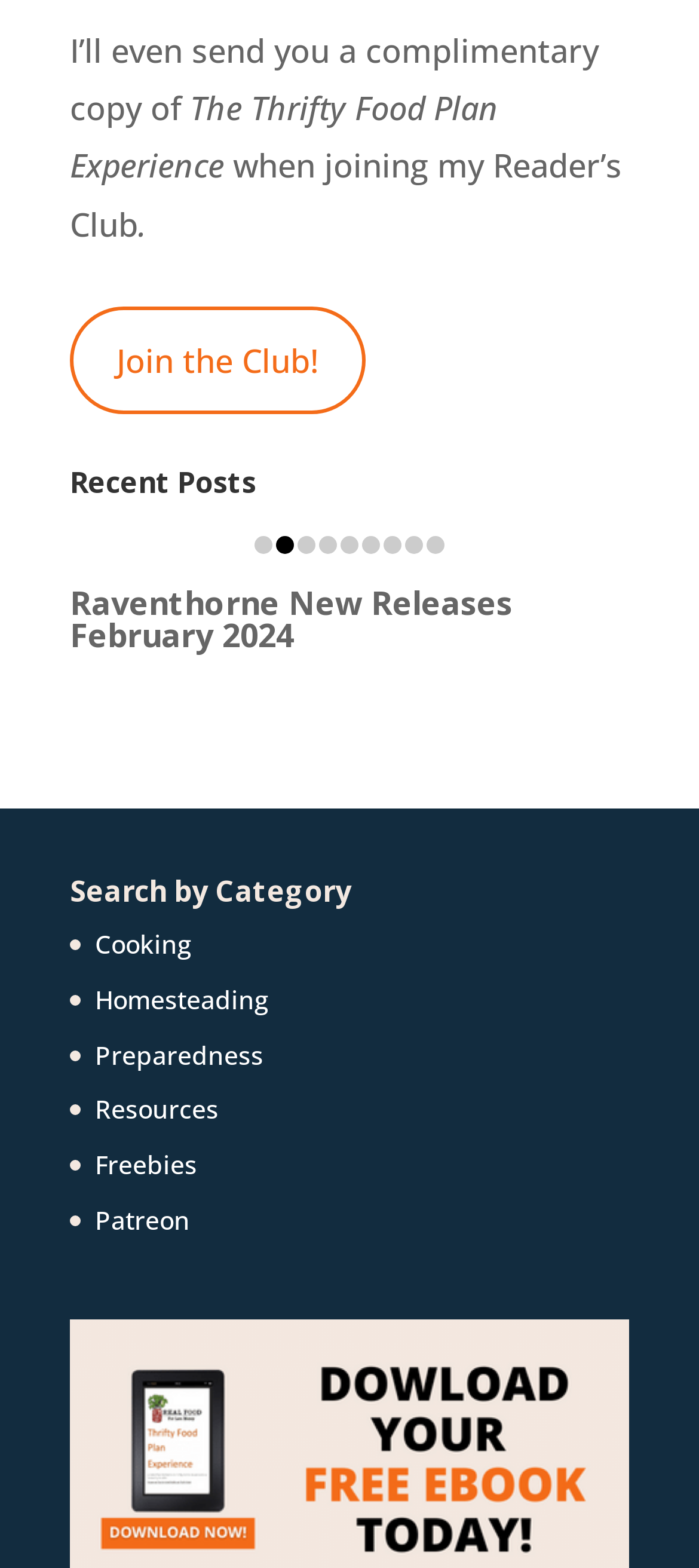Locate and provide the bounding box coordinates for the HTML element that matches this description: "6".

[0.549, 0.342, 0.574, 0.354]